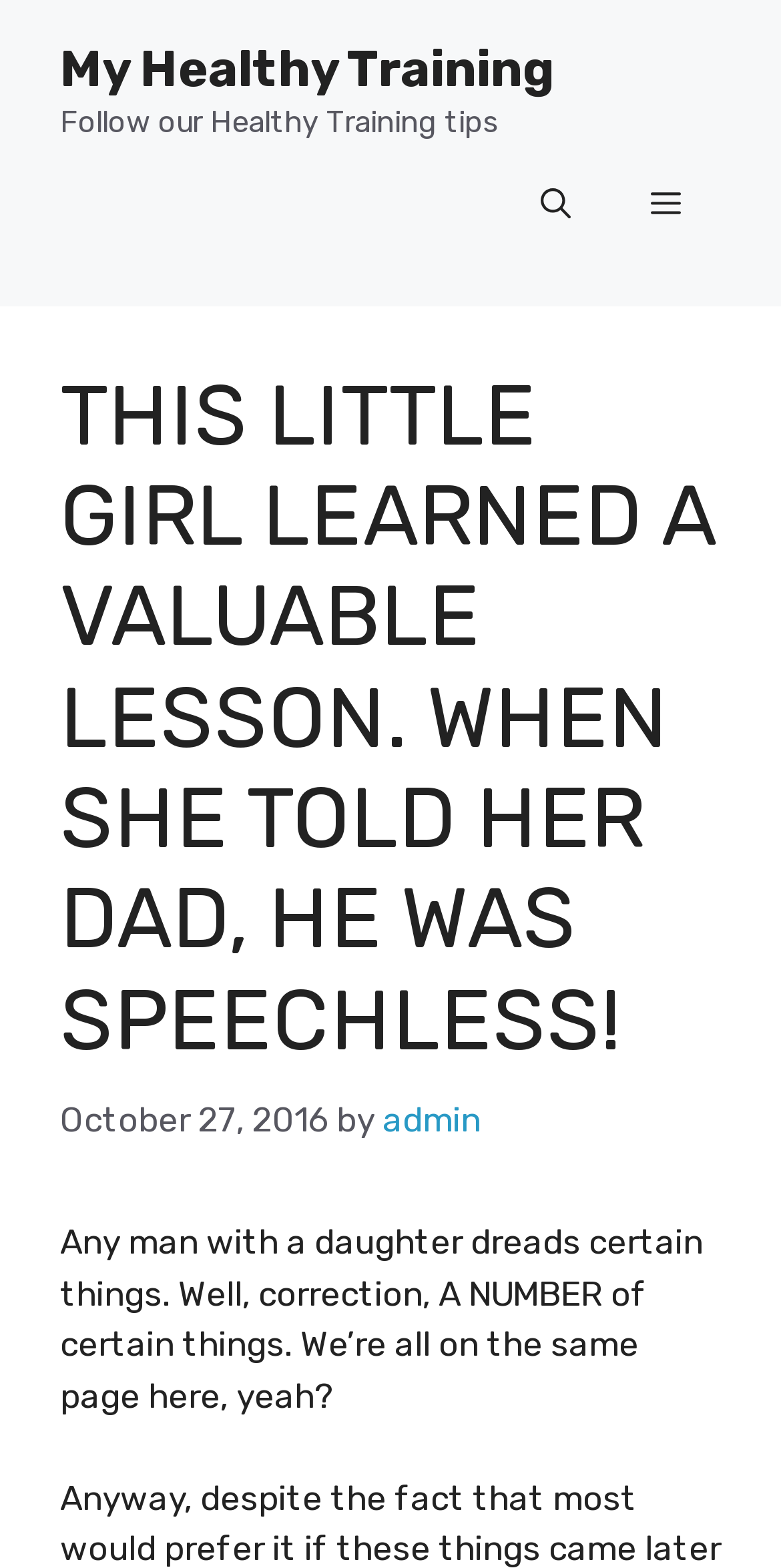Provide the bounding box coordinates of the HTML element this sentence describes: "Andrew Williams". The bounding box coordinates consist of four float numbers between 0 and 1, i.e., [left, top, right, bottom].

None